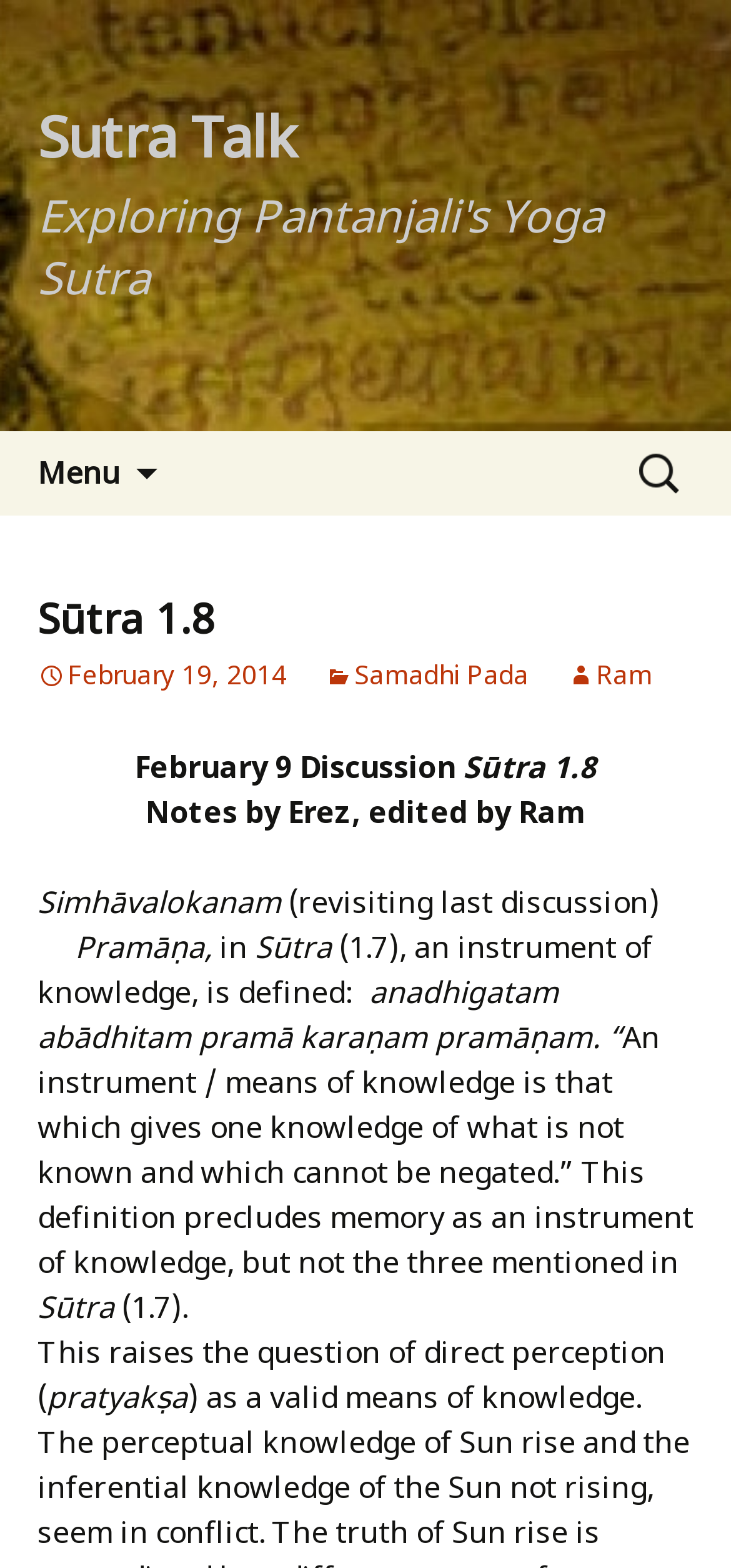Use the information in the screenshot to answer the question comprehensively: What is the definition of pramāṇa in the current sutra?

The definition of pramāṇa in the current sutra can be found in the static text element with the text '“An instrument / means of knowledge is that which gives one knowledge of what is not known and which cannot be negated.”' which is located in the main content section of the webpage.